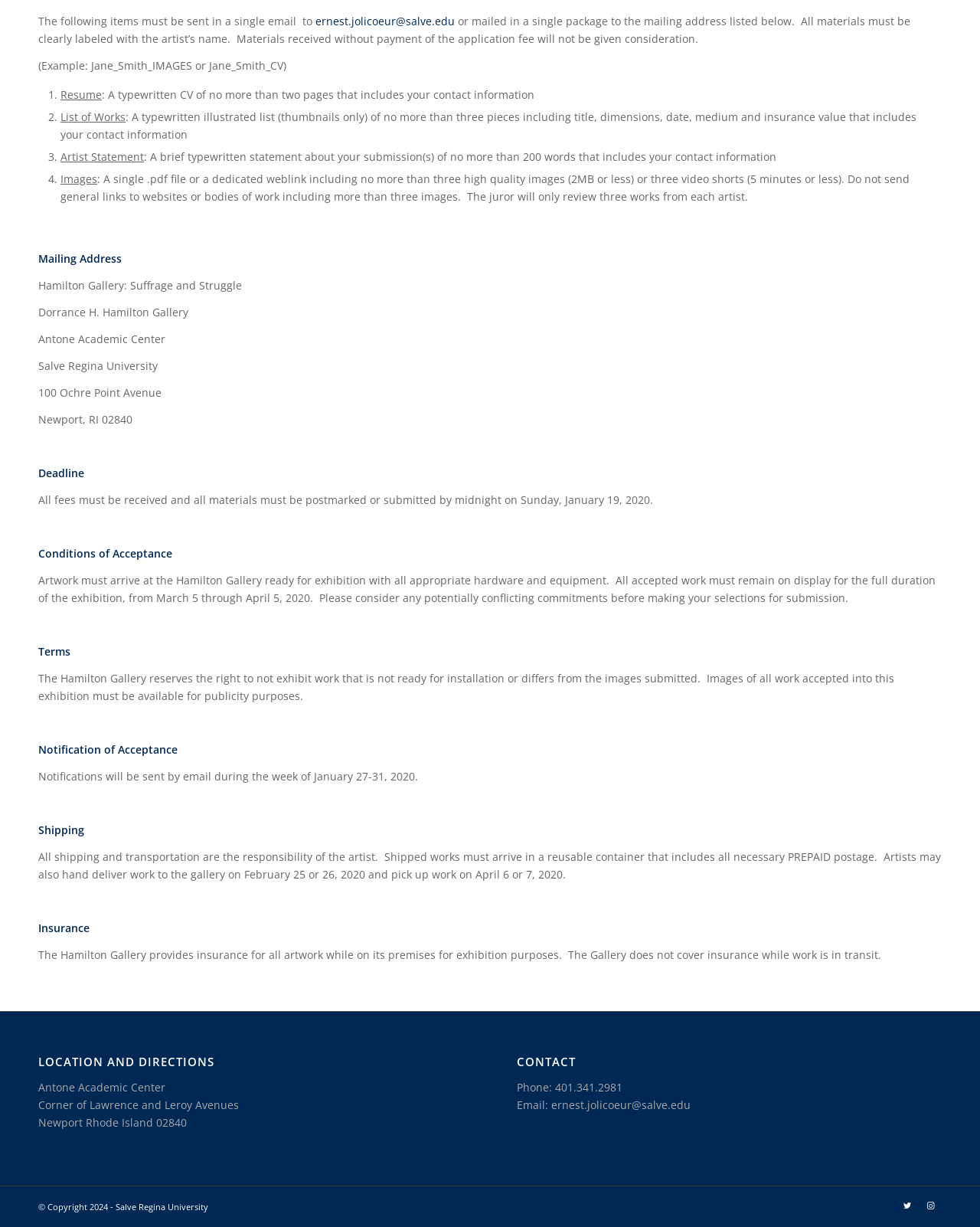Please reply to the following question with a single word or a short phrase:
What is the email address to send application materials?

ernest.jolicoeur@salve.edu